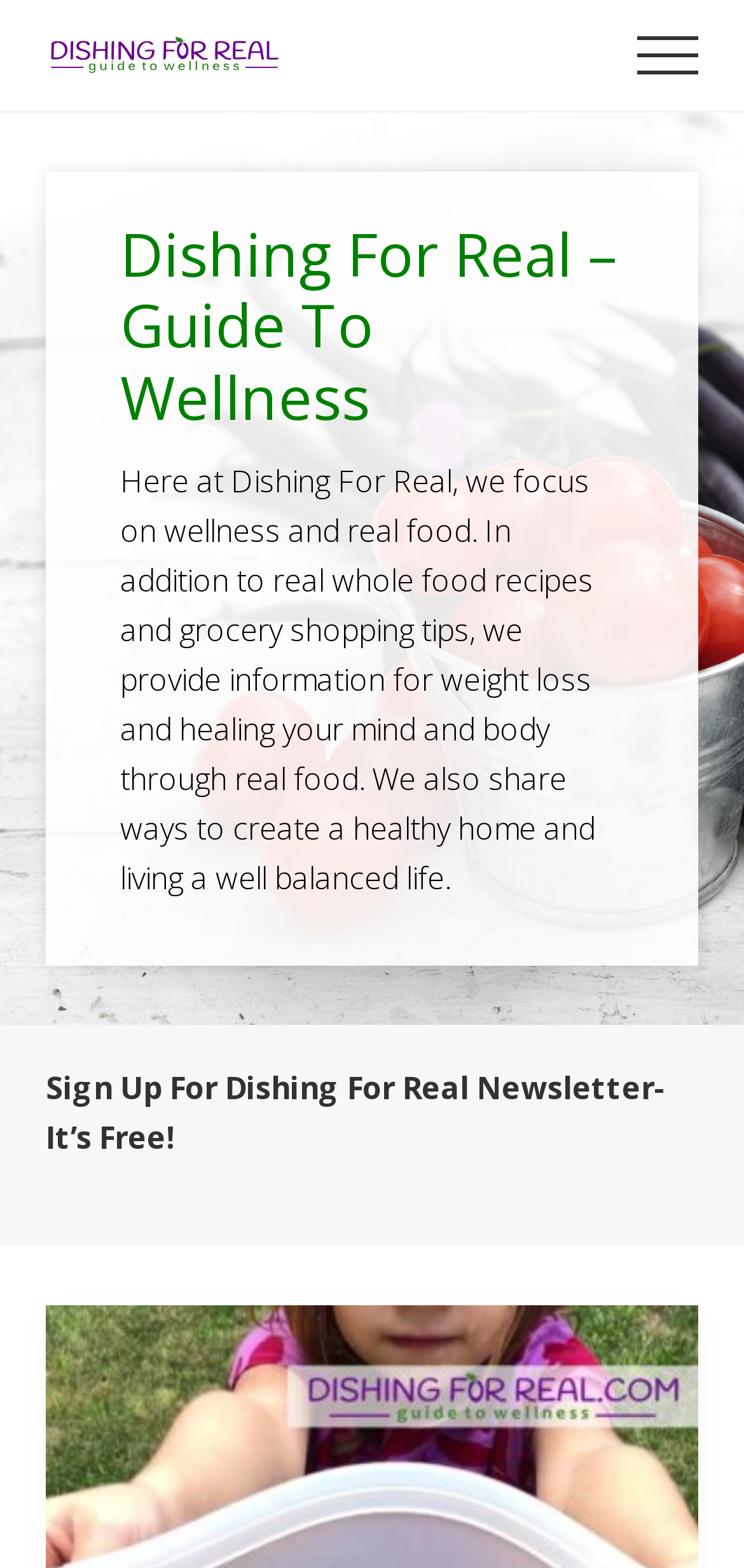Determine the bounding box for the UI element as described: "alt="Dishing For Real"". The coordinates should be represented as four float numbers between 0 and 1, formatted as [left, top, right, bottom].

[0.062, 0.022, 0.382, 0.049]